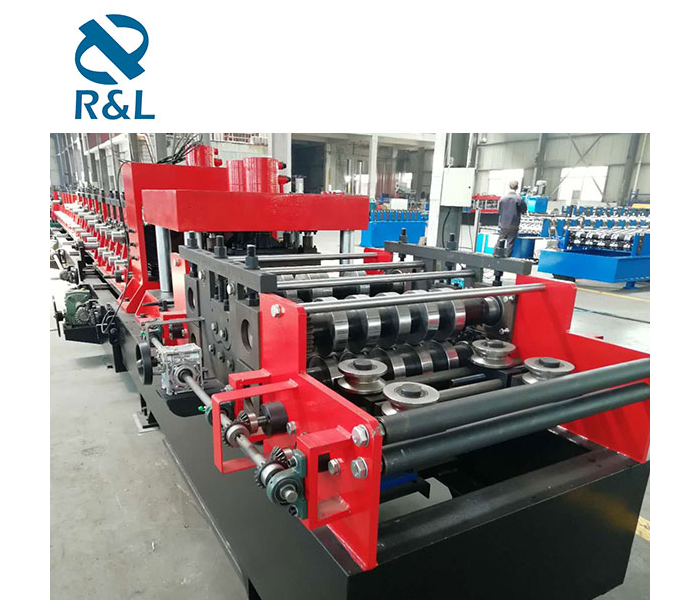Is the machine located in a manufacturing facility?
Give a detailed and exhaustive answer to the question.

The background of the image shows additional machinery and equipment organized neatly, indicating that the machine is located in a well-equipped manufacturing facility.